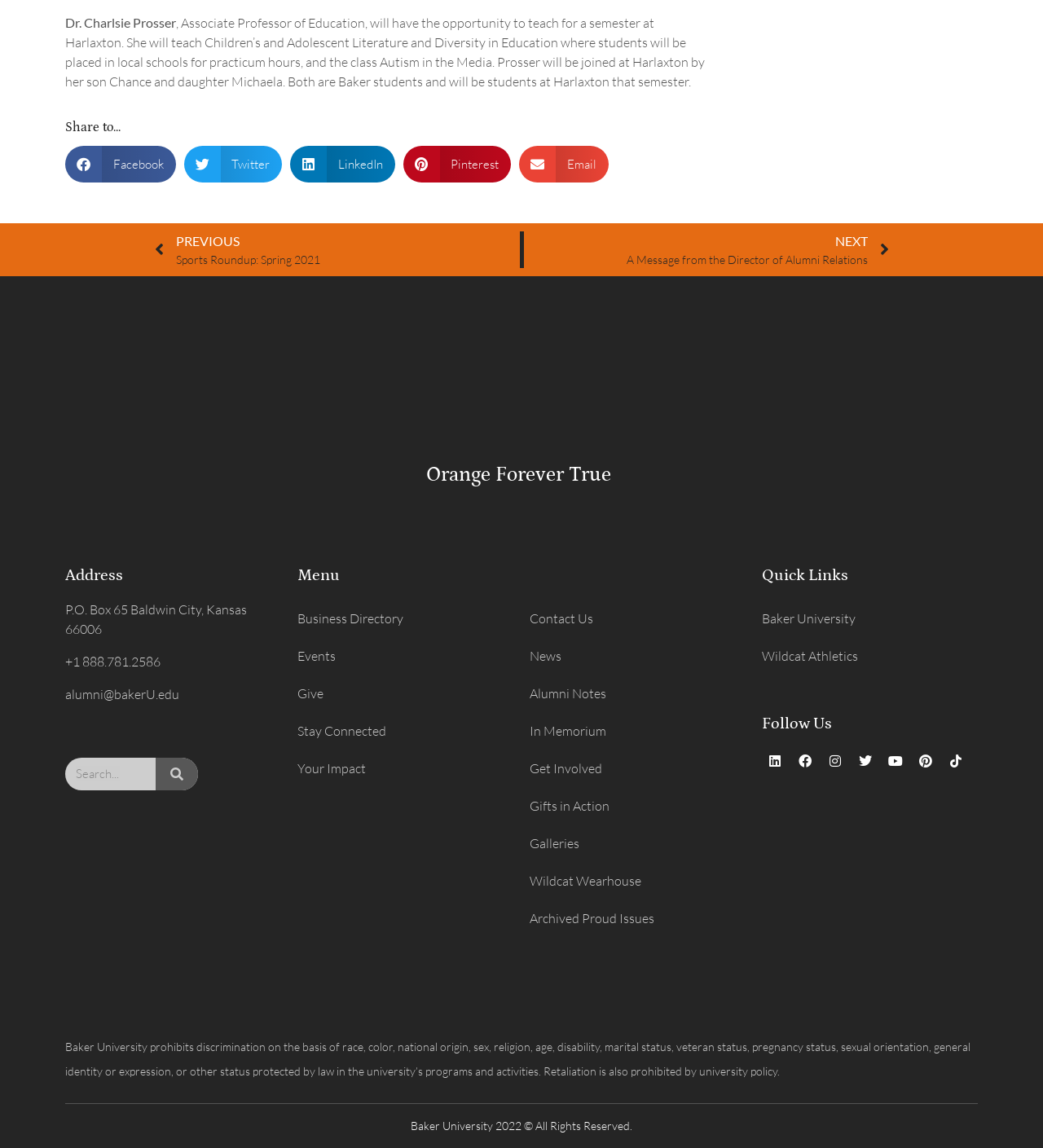Please provide a detailed answer to the question below based on the screenshot: 
What is the phone number of Baker University?

The answer can be found in the link element with the phone number information, which is located under the 'Address' heading.